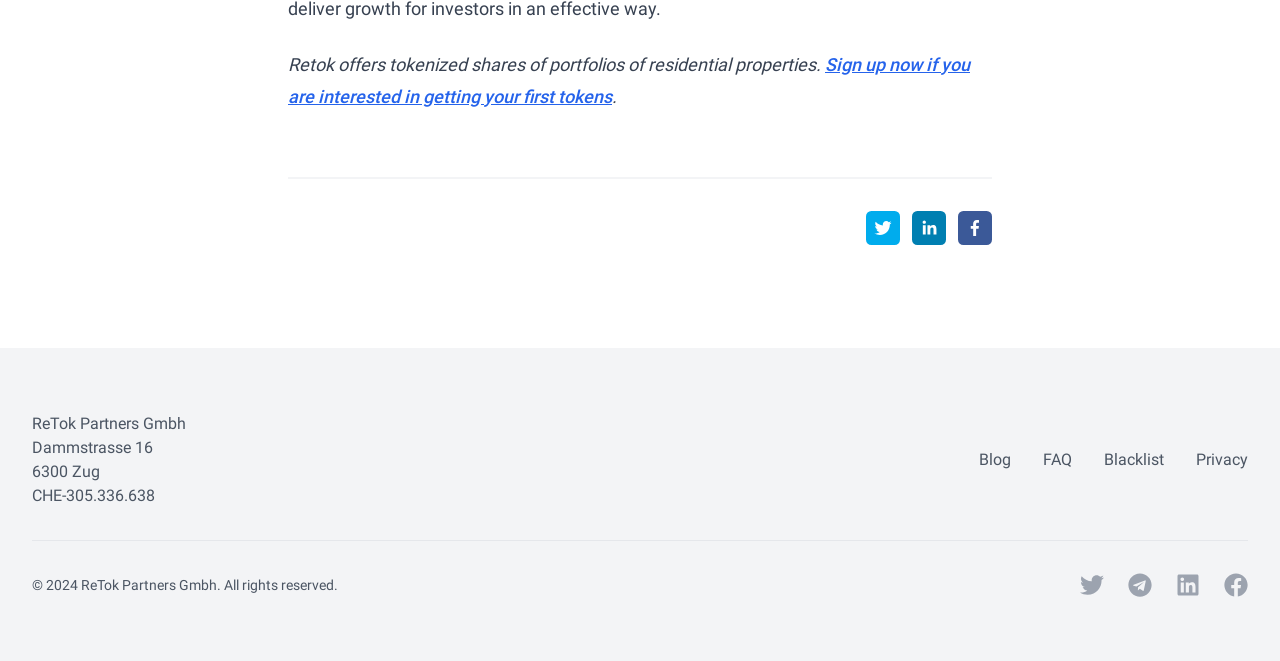Please specify the bounding box coordinates of the region to click in order to perform the following instruction: "Click on the 'Commentary Index' link".

None